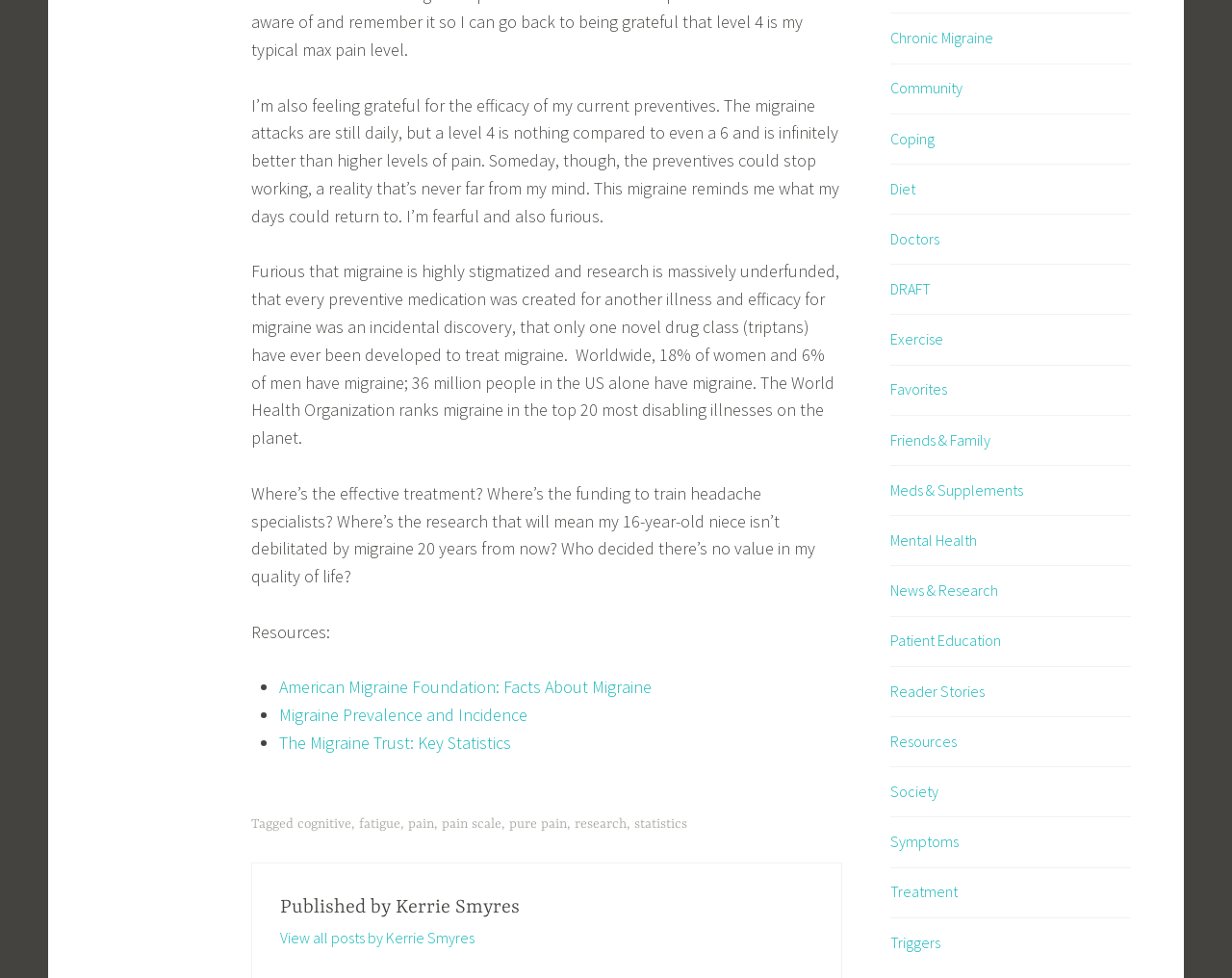What is the name of the author of the webpage?
Kindly give a detailed and elaborate answer to the question.

The author's name is mentioned at the bottom of the webpage as 'Published by Kerrie Smyres'.